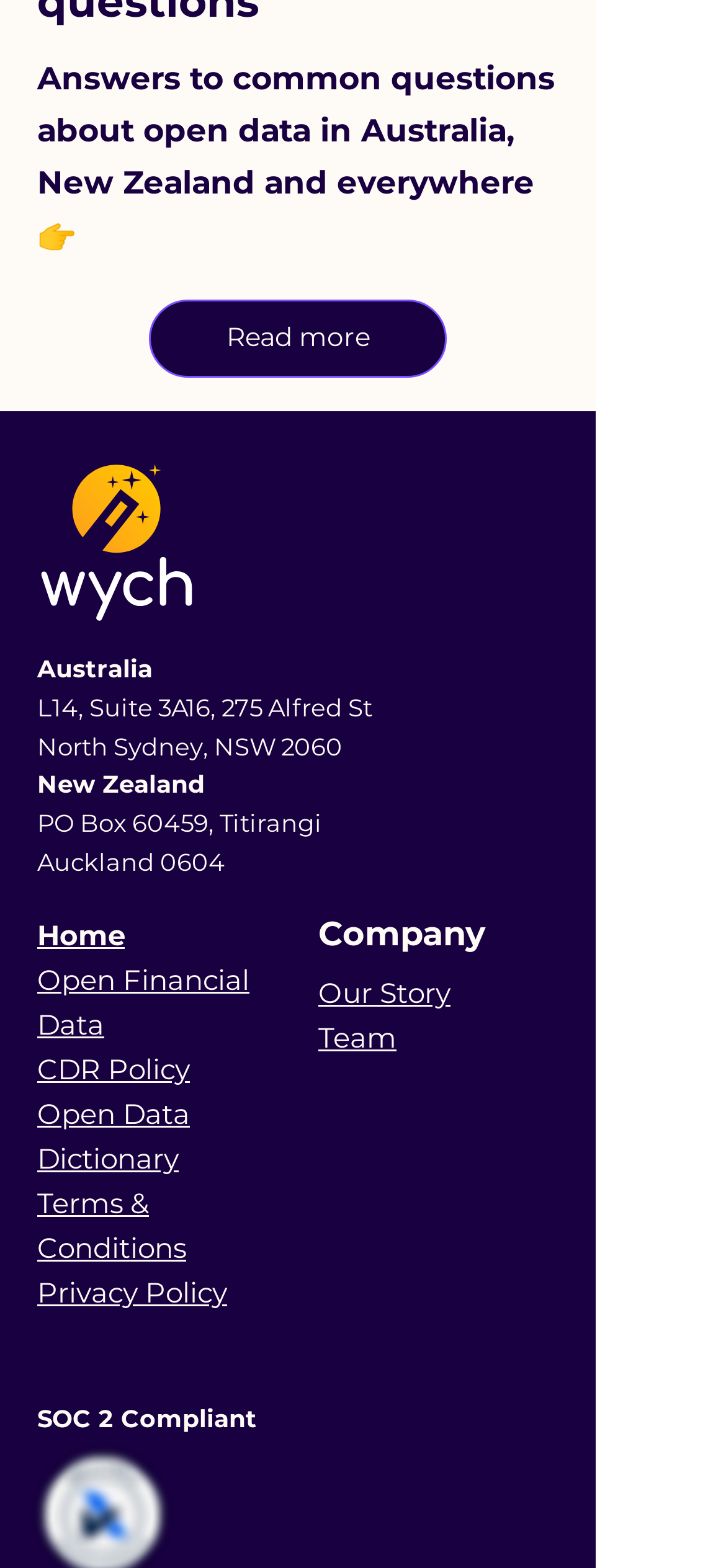Can you identify the bounding box coordinates of the clickable region needed to carry out this instruction: 'View Terms & Conditions'? The coordinates should be four float numbers within the range of 0 to 1, stated as [left, top, right, bottom].

[0.051, 0.756, 0.256, 0.807]